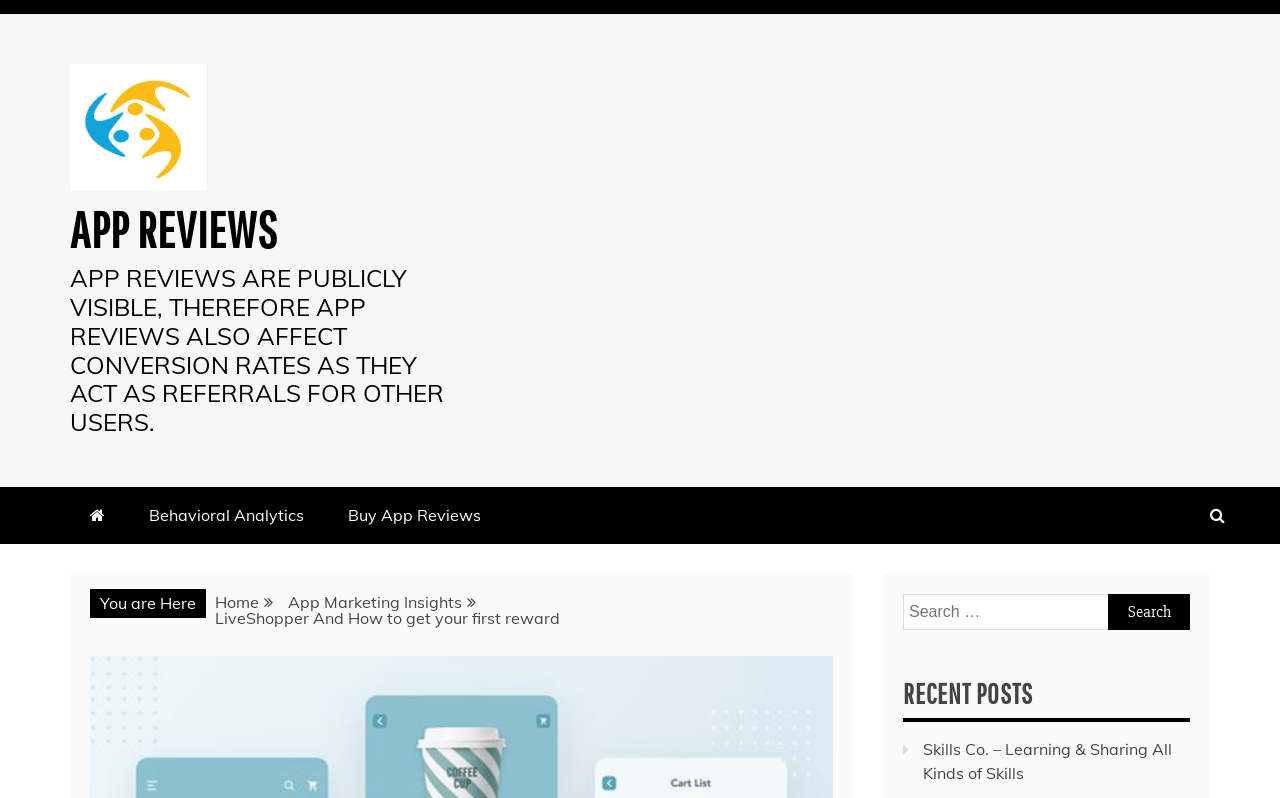What type of content is listed under 'RECENT POSTS'?
Answer the question in a detailed and comprehensive manner.

The type of content listed under 'RECENT POSTS' is likely blog posts, as indicated by the link 'Skills Co. – Learning & Sharing All Kinds of Skills' which appears to be a blog post title.